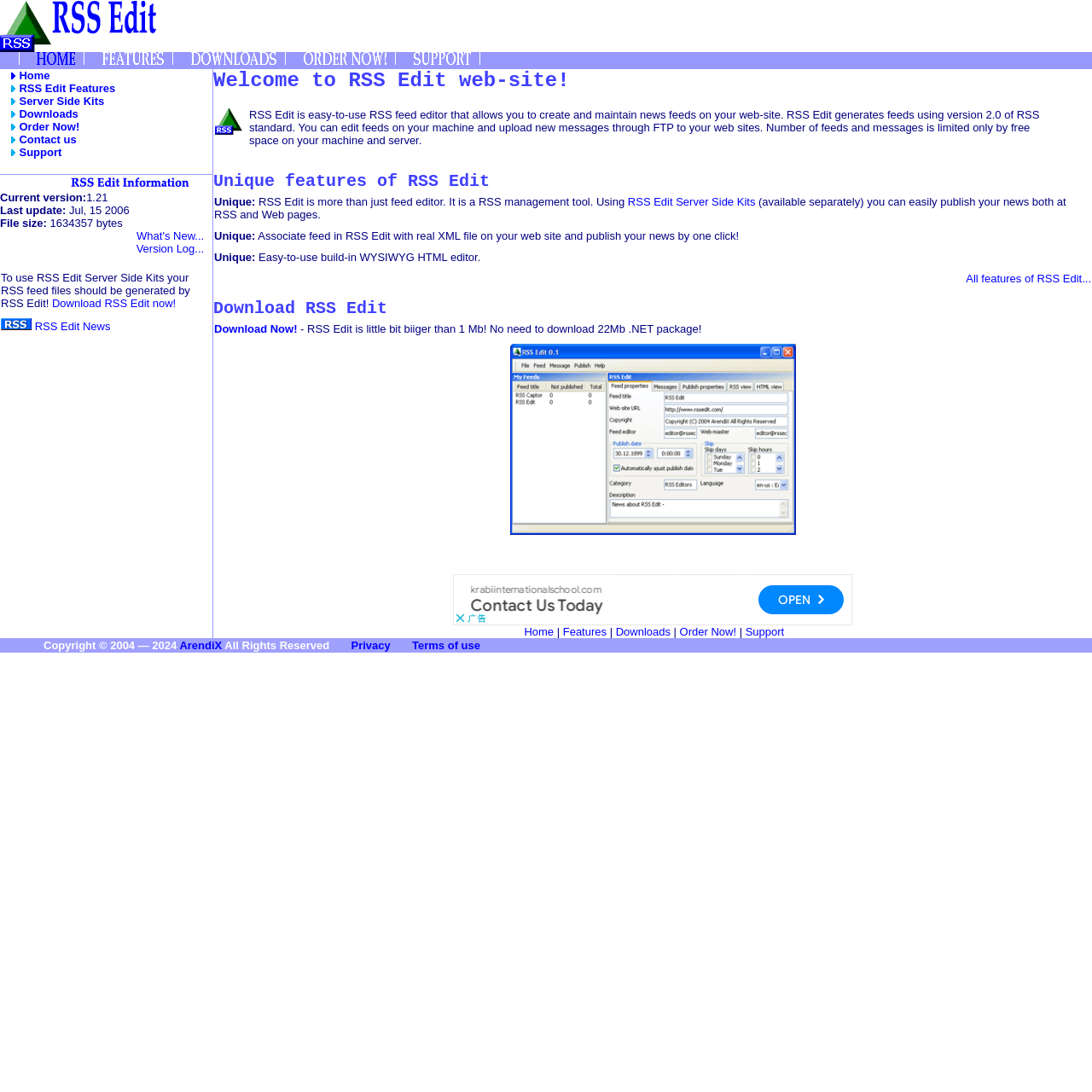Locate the bounding box coordinates of the clickable region necessary to complete the following instruction: "Download RSS Edit now". Provide the coordinates in the format of four float numbers between 0 and 1, i.e., [left, top, right, bottom].

[0.048, 0.272, 0.161, 0.284]